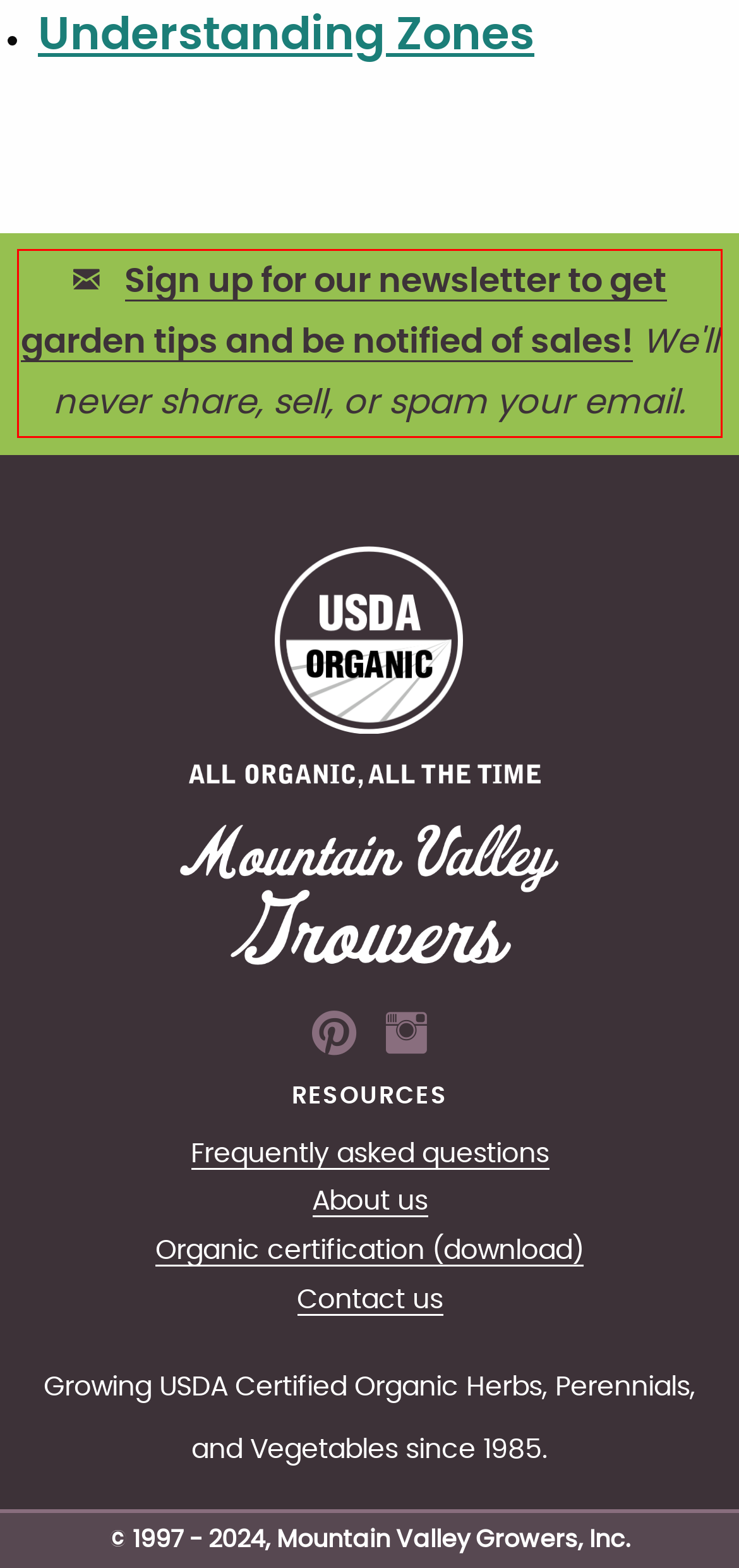Please identify and extract the text content from the UI element encased in a red bounding box on the provided webpage screenshot.

Sign up for our newsletter to get garden tips and be notified of sales! We'll never share, sell, or spam your email.